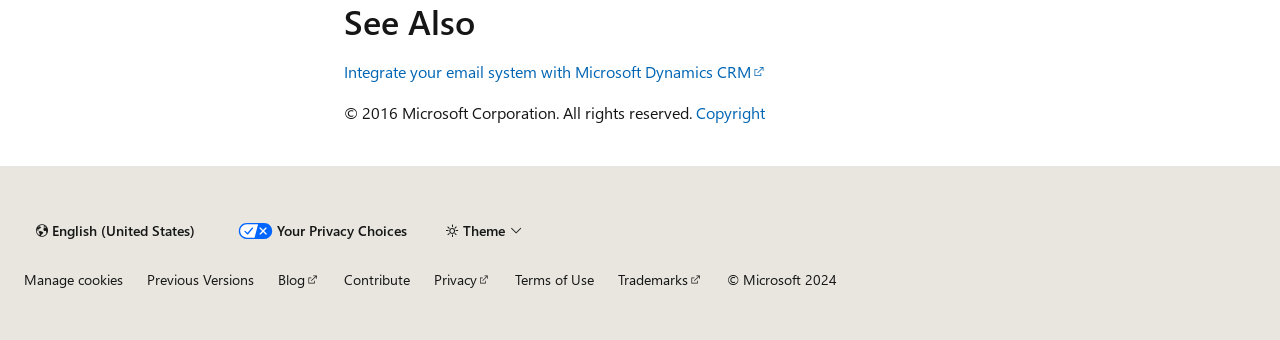Find the bounding box coordinates for the area that should be clicked to accomplish the instruction: "Read the blog".

[0.217, 0.793, 0.25, 0.849]